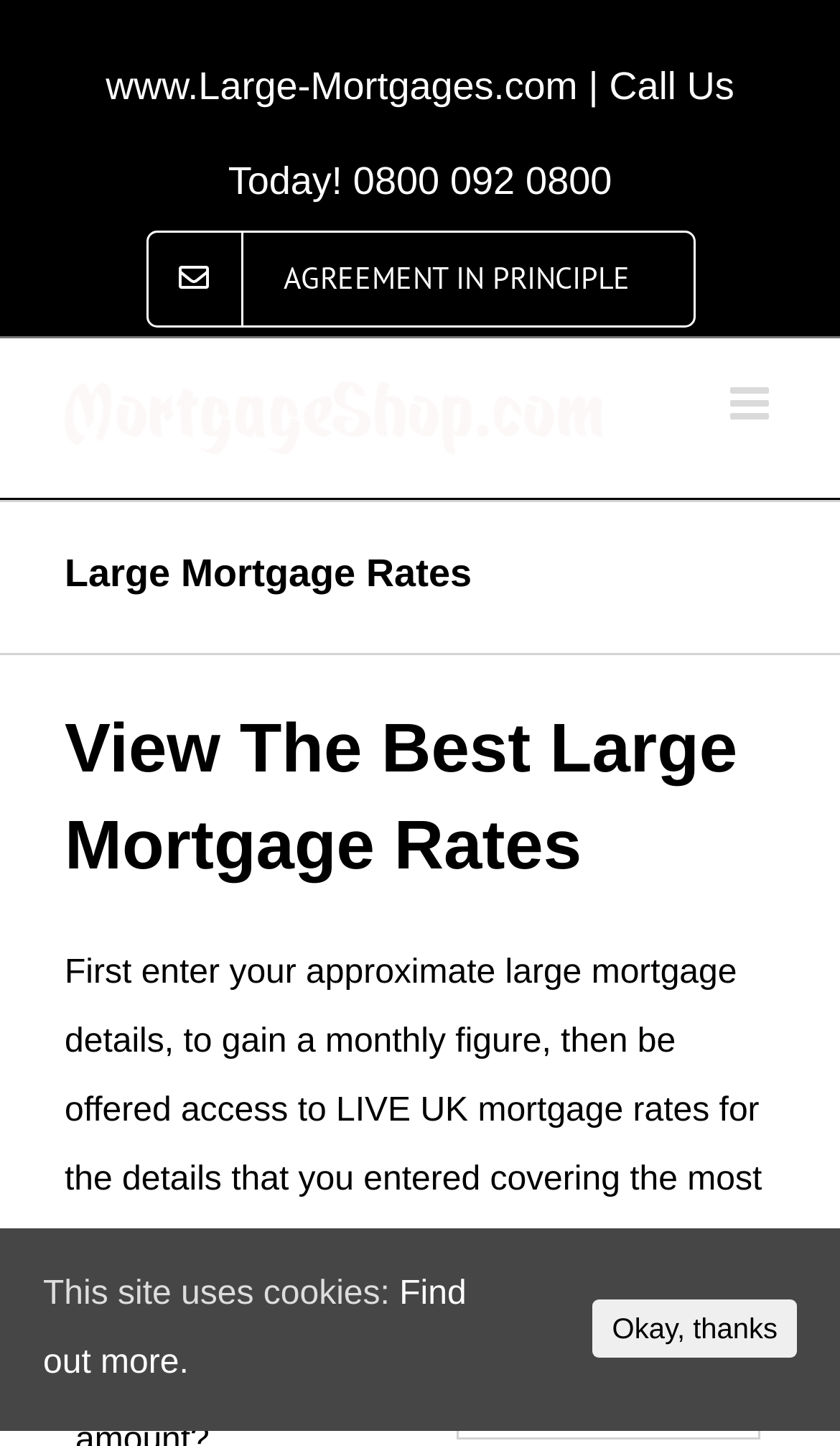Give a one-word or one-phrase response to the question:
What is the logo of the website?

Large Mortgage Loans Logo